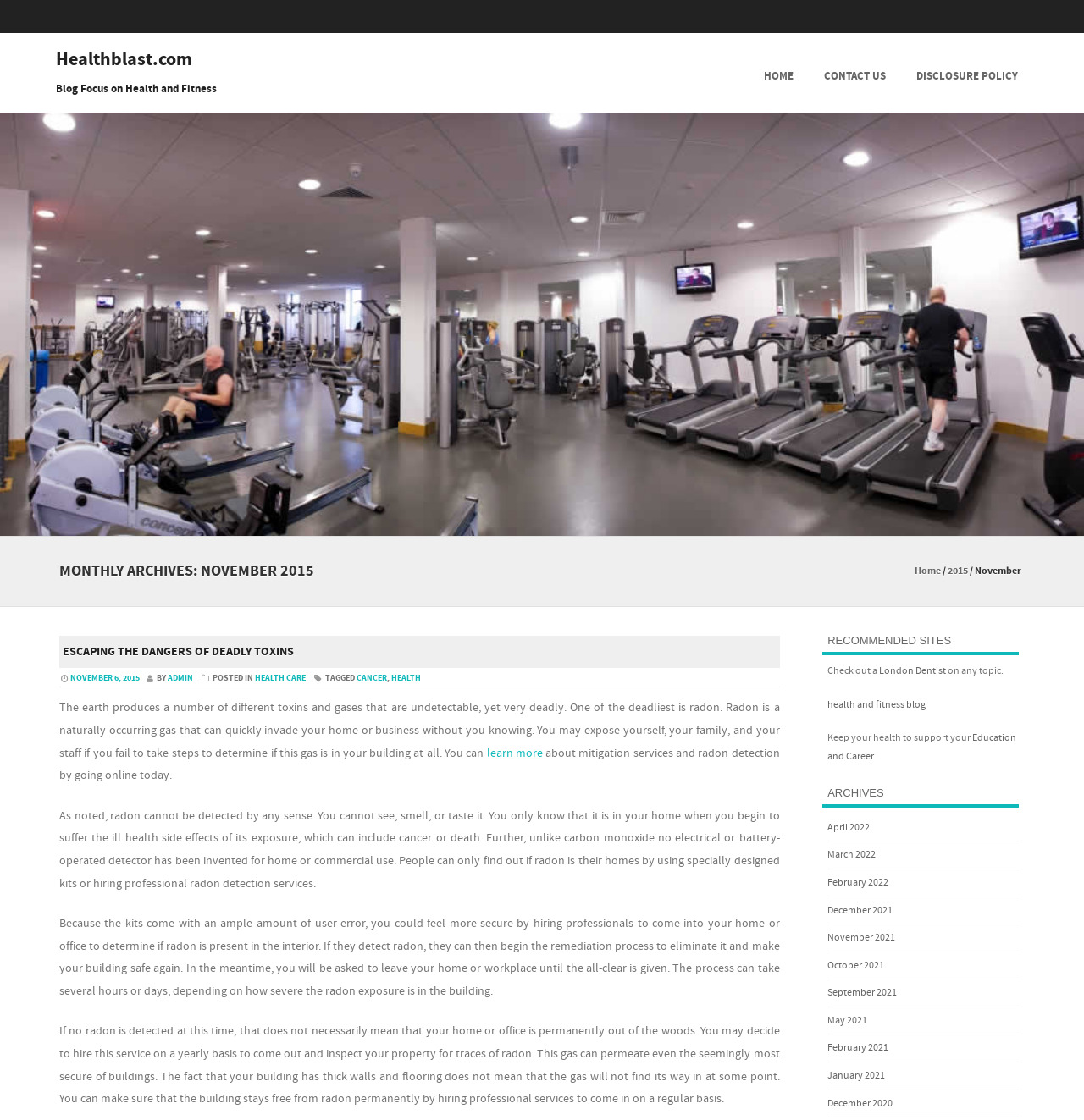Please find the bounding box coordinates of the element that you should click to achieve the following instruction: "Click on the 'HOME' link". The coordinates should be presented as four float numbers between 0 and 1: [left, top, right, bottom].

[0.691, 0.029, 0.746, 0.101]